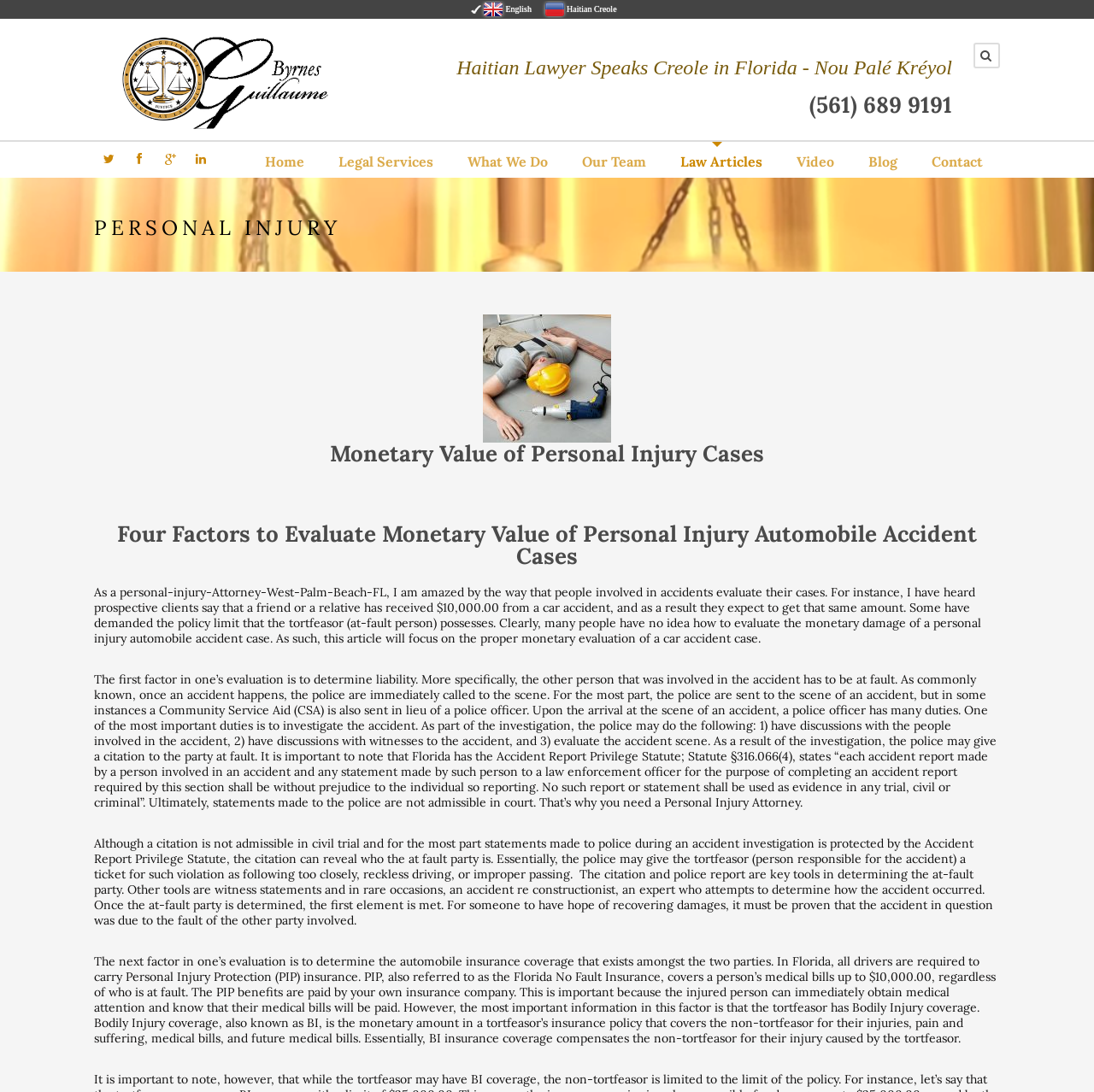What is the minimum amount of medical bills covered by PIP insurance in Florida?
Based on the content of the image, thoroughly explain and answer the question.

The article states that in Florida, all drivers are required to carry Personal Injury Protection (PIP) insurance, which covers a person's medical bills up to $10,000.00, regardless of who is at fault.